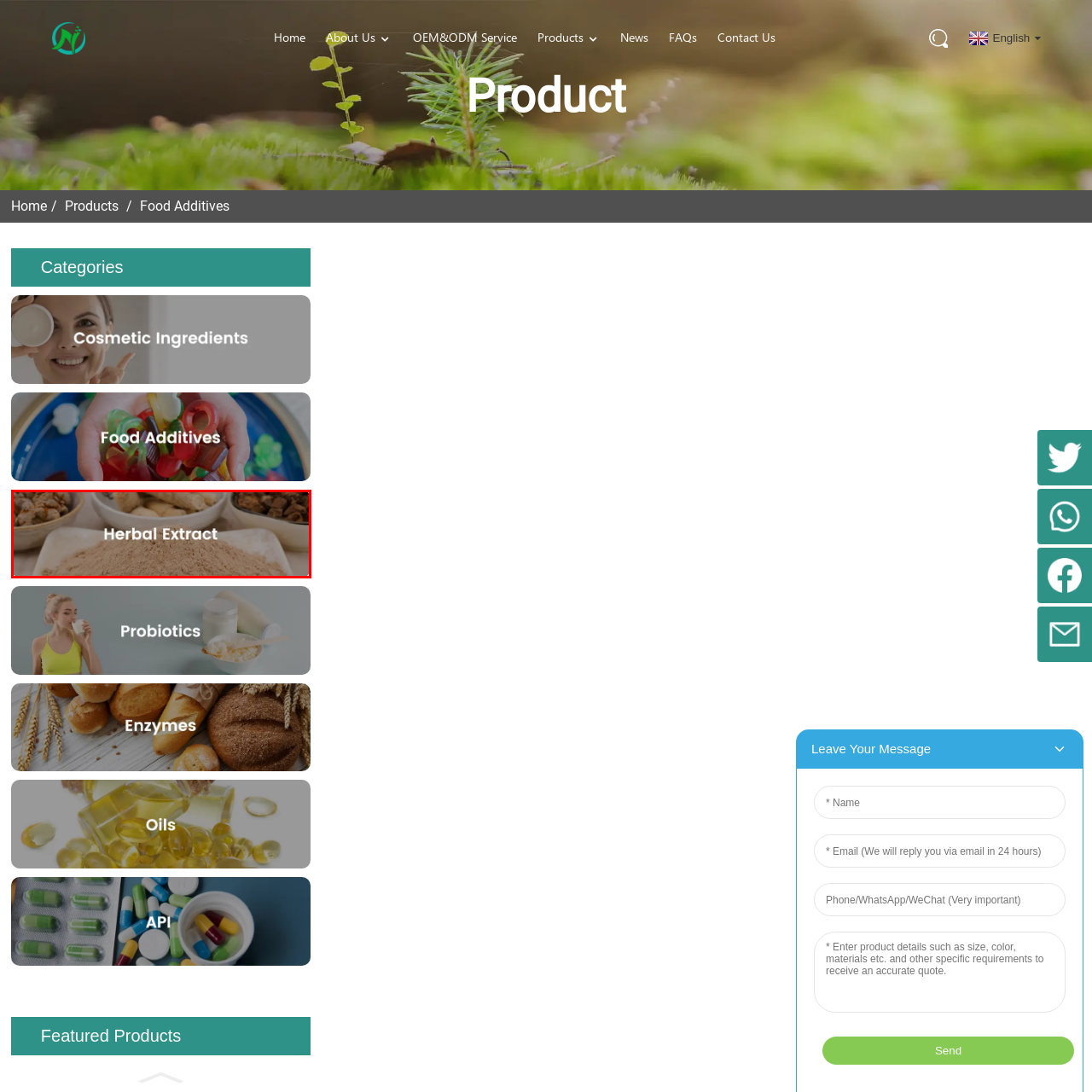Provide an in-depth description of the scene highlighted by the red boundary in the image.

The image showcases a close-up view of a herbal extract, prominently featuring a mound of lightweight herb powder in the foreground. Behind this powder, several bowls contain various herbs and roots, illustrating the diversity of ingredients used in herbal formulations. The image is titled "Herbal Extract," highlighting the focus on the natural and nutritional properties of these ingredients, which are often utilized in supplements and traditional medicine. The earthy tones and organic textures contribute to a sense of natural wellness, appealing to those interested in natural health solutions.